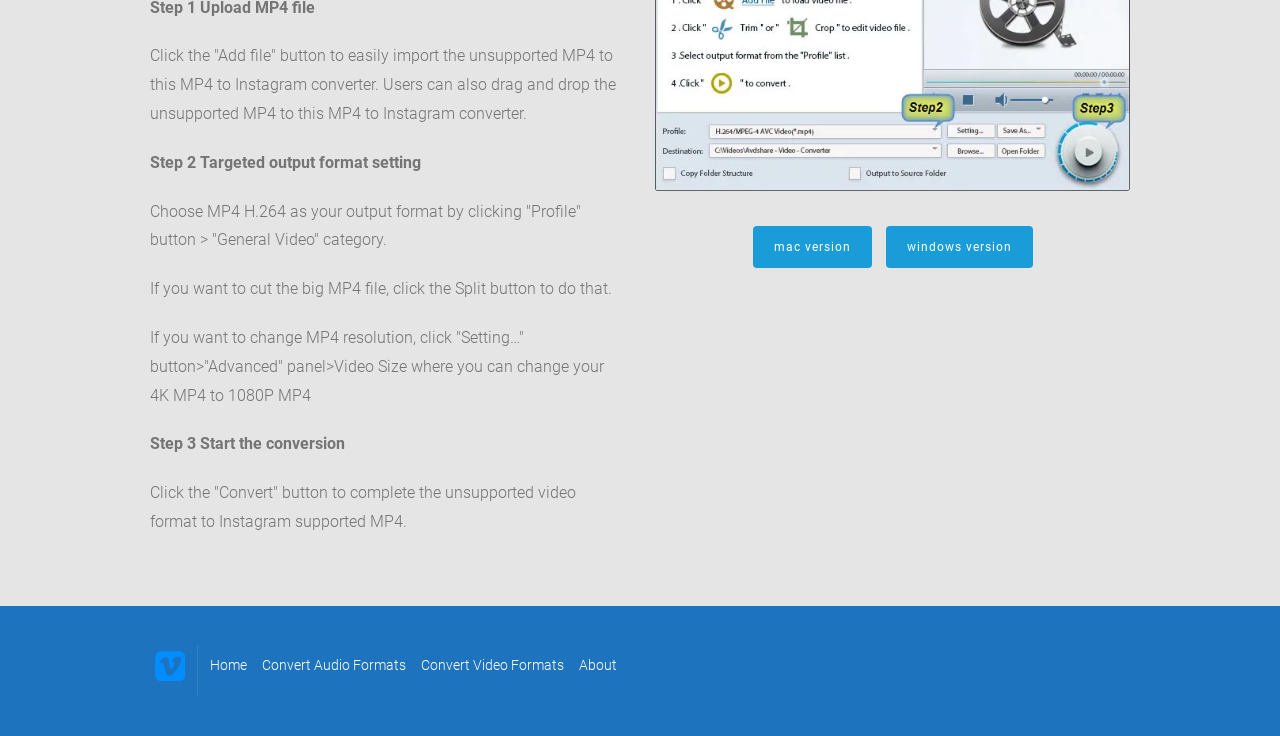Pinpoint the bounding box coordinates of the clickable area needed to execute the instruction: "Click the 'Profile' button". The coordinates should be specified as four float numbers between 0 and 1, i.e., [left, top, right, bottom].

[0.117, 0.274, 0.454, 0.339]